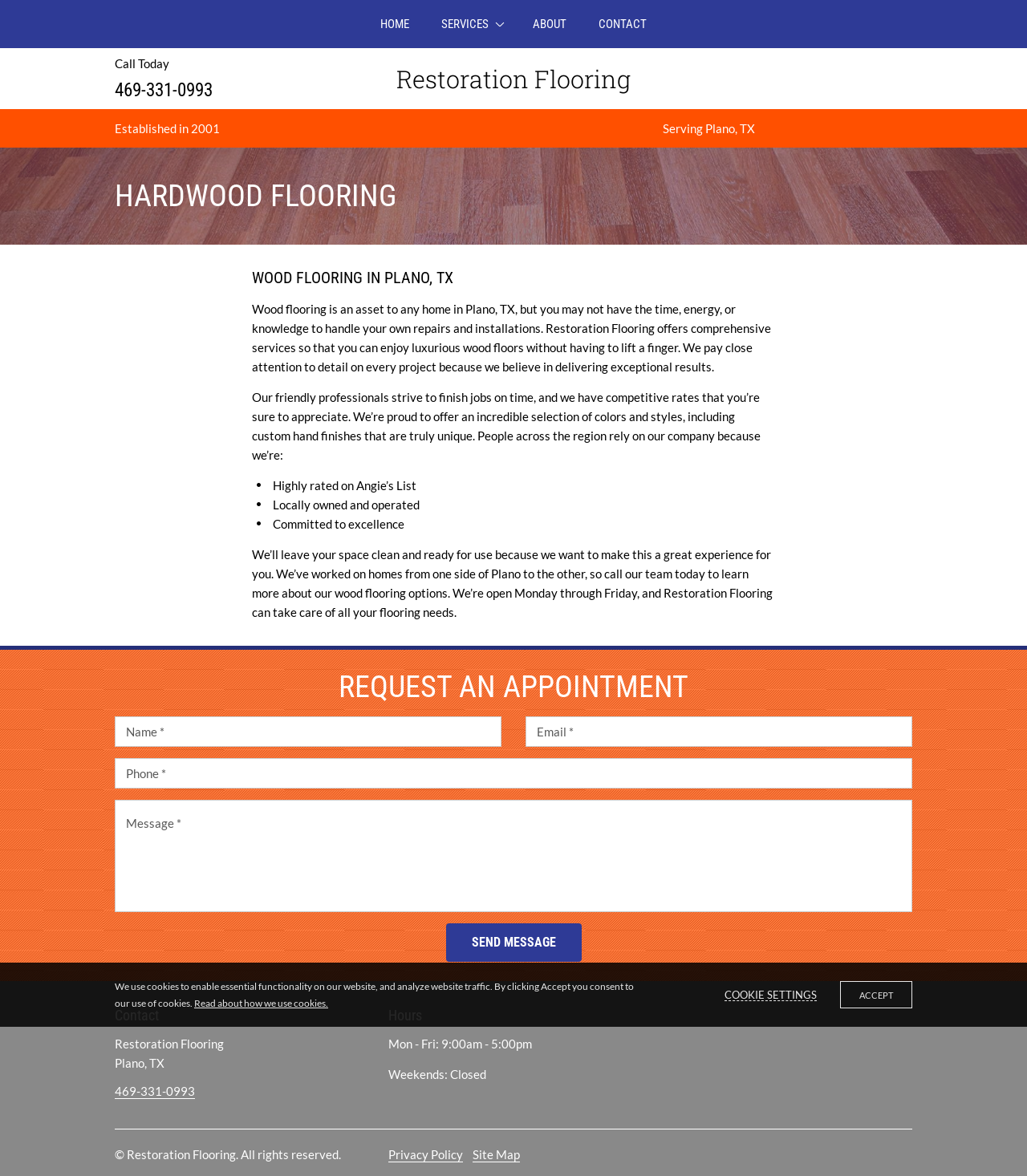Give a detailed account of the webpage.

This webpage is about Restoration Flooring, a company that provides wood flooring services in Plano, TX. At the top of the page, there is a navigation menu with four links: "HOME", "SERVICES", "ABOUT", and "CONTACT". Below the navigation menu, there is a main section that takes up most of the page.

In the main section, there is a heading with the company's phone number, 469-331-0993, and a link to call the number. Next to the phone number, there is a heading with the company's name, Restoration Flooring, and a link to the company's website. Below the company's name, there is a paragraph of text that describes the company's services, including hardwood flooring and wood flooring installations.

Further down the page, there are several sections that describe the company's benefits, including its friendly professionals, competitive rates, and commitment to excellence. There is also a section that lists the company's credentials, such as being highly rated on Angie's List and being locally owned and operated.

In the middle of the page, there is a section that allows users to request an appointment. This section includes four text boxes for users to input their name, email, phone number, and message, as well as a button to send the message.

At the bottom of the page, there is a section with the company's contact information, including its address, phone number, and hours of operation. There is also a section with links to the company's privacy policy and site map.

Finally, there is a banner at the bottom of the page that informs users about the company's use of cookies and provides links to learn more about the company's cookie policy and to adjust cookie settings.